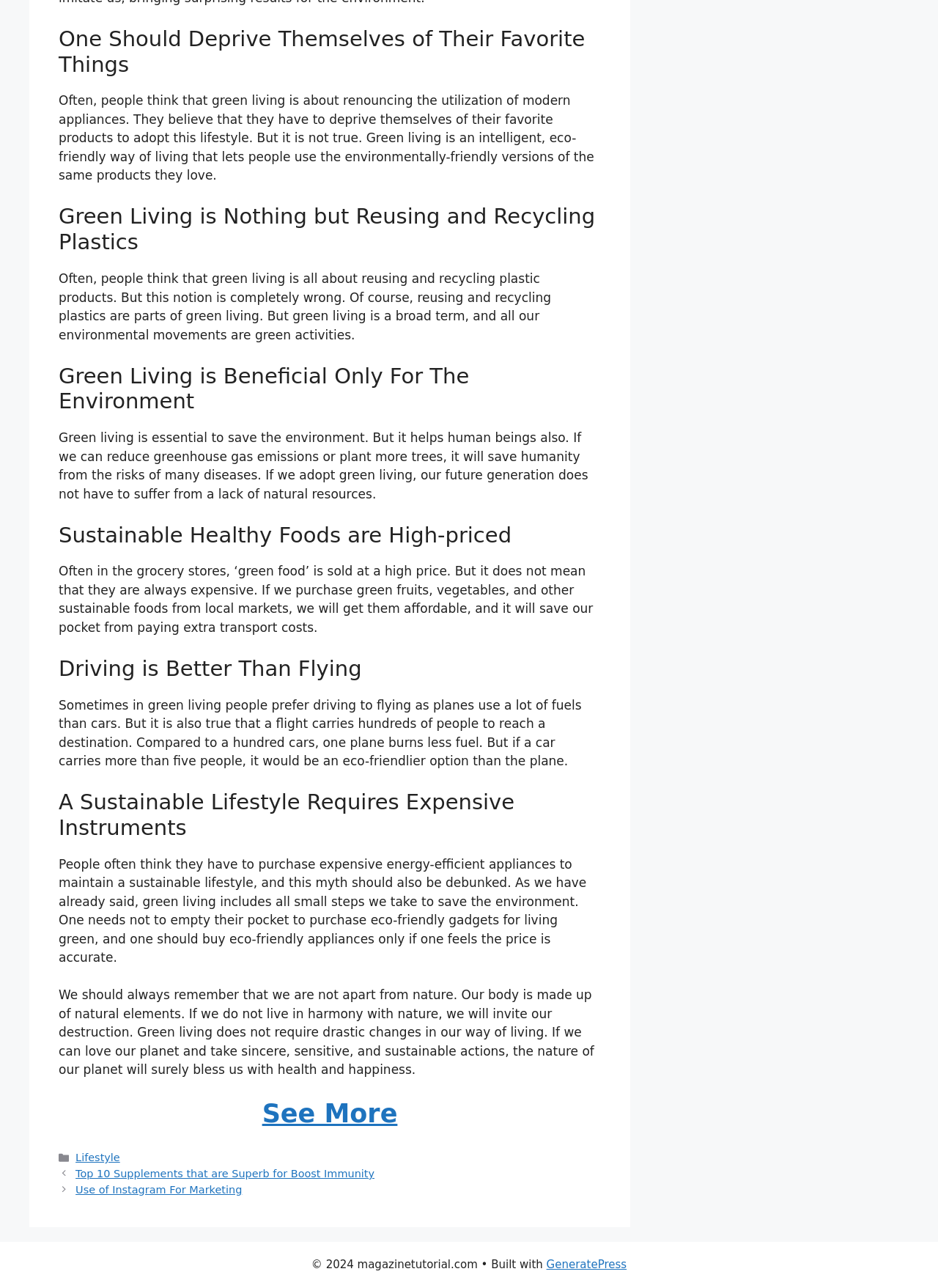What is the purpose of the 'See More' link?
Utilize the information in the image to give a detailed answer to the question.

The 'See More' link is likely to lead to more content or articles related to the topic of green living, allowing the user to read more about the subject.